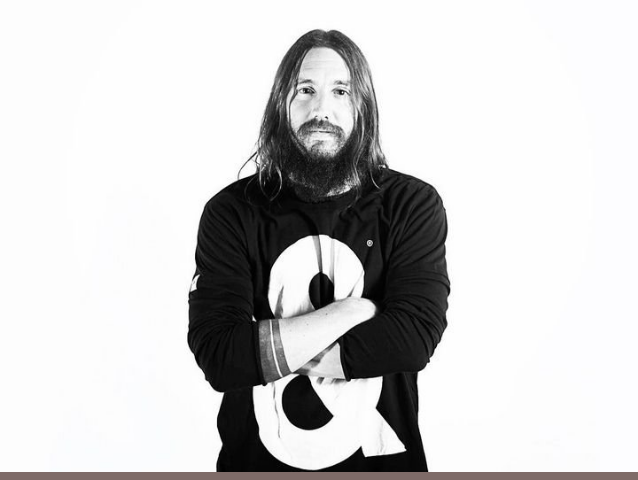Offer a detailed narrative of the scene depicted in the image.

The image features a man with long hair and a full beard, standing confidently with his arms crossed. He wears a black sweatshirt prominently displaying a large white ampersand symbol on the front, symbolizing unity and collaboration, which resonates with the values of the brand he represents, &pizza. The background is stark white, emphasizing his expression and attire, creating a strong visual impact. This image is associated with an interview featuring Michael Lastoria, the CEO of &pizza, highlighting themes of company values and community engagement.